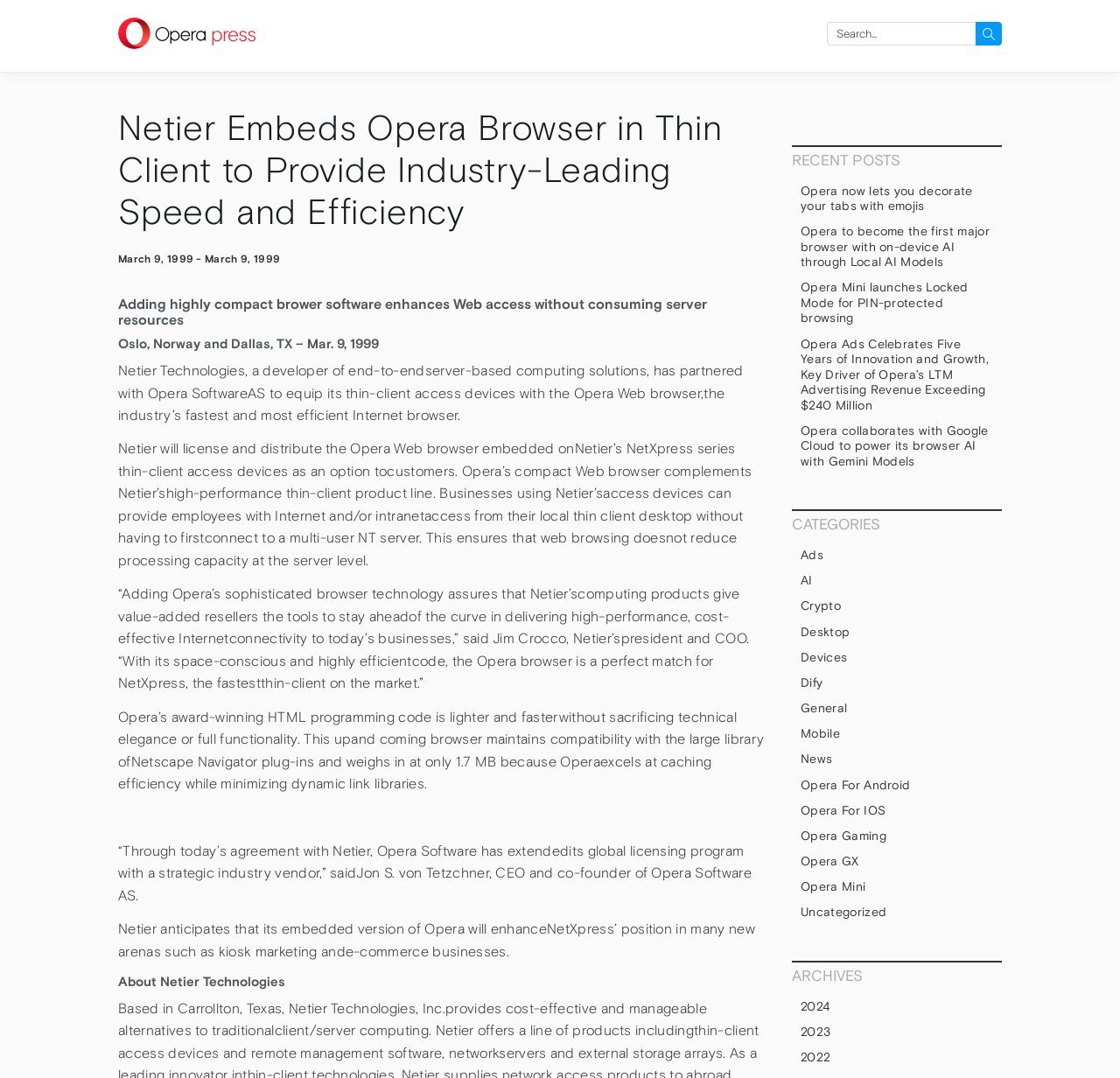What is Netier Technologies?
Please provide an in-depth and detailed response to the question.

Based on the webpage content, Netier Technologies is described as a developer of end-to-end server-based computing solutions, which is mentioned in the text 'Netier Technologies, a developer of end-to-end server-based computing solutions, has partnered with Opera Software AS...'.